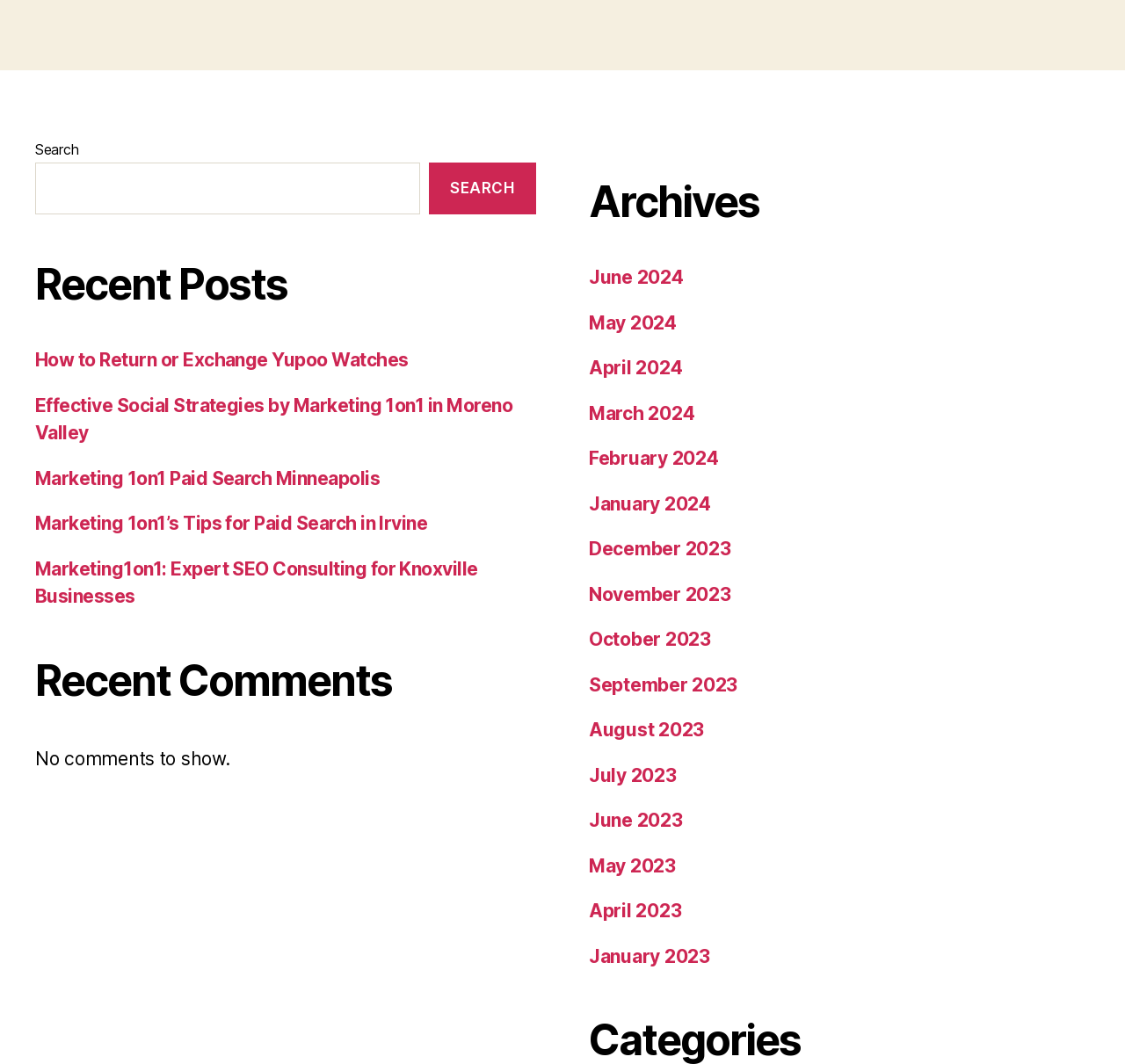What is the title of the second heading?
Give a comprehensive and detailed explanation for the question.

The second heading is located below the search box and recent posts, and it has the text 'Recent Comments'. However, there are no comments listed below it, with a message saying 'No comments to show'.